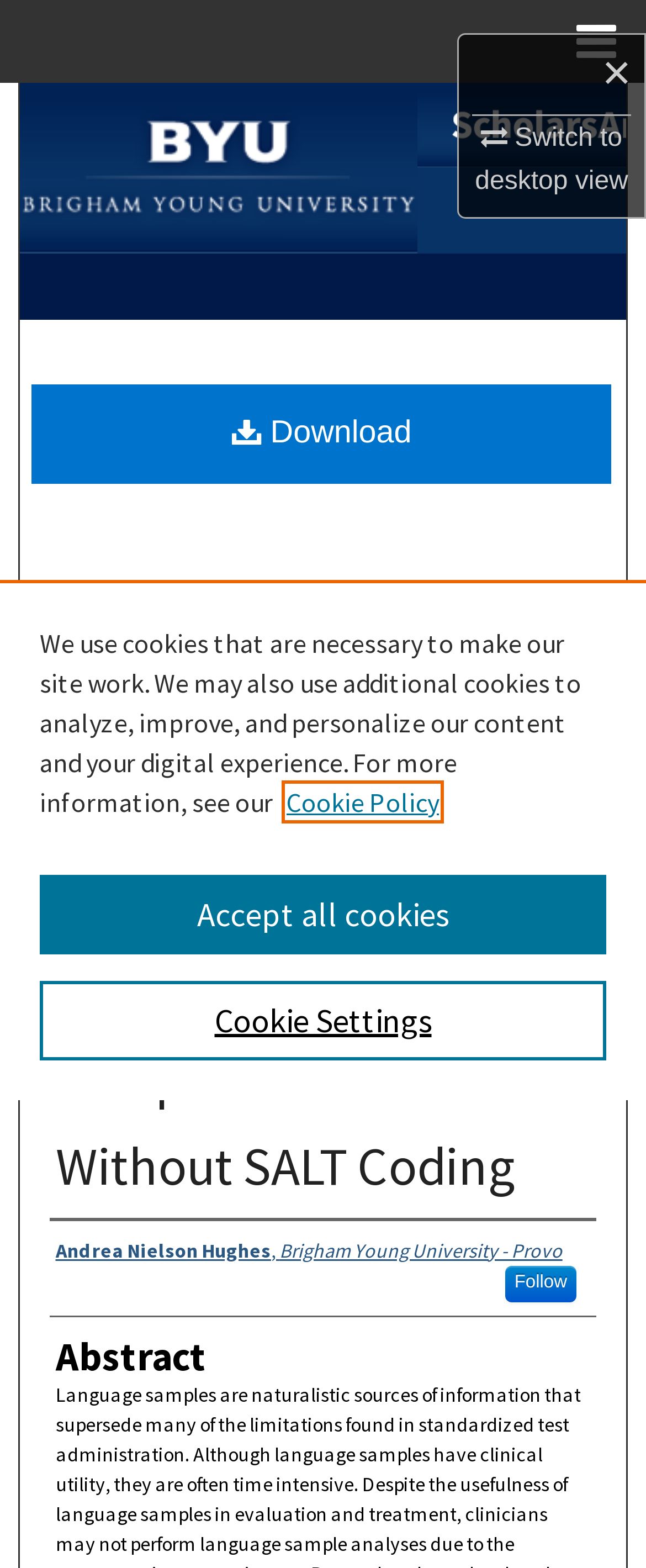Please specify the bounding box coordinates of the element that should be clicked to execute the given instruction: 'Follow'. Ensure the coordinates are four float numbers between 0 and 1, expressed as [left, top, right, bottom].

[0.781, 0.701, 0.893, 0.724]